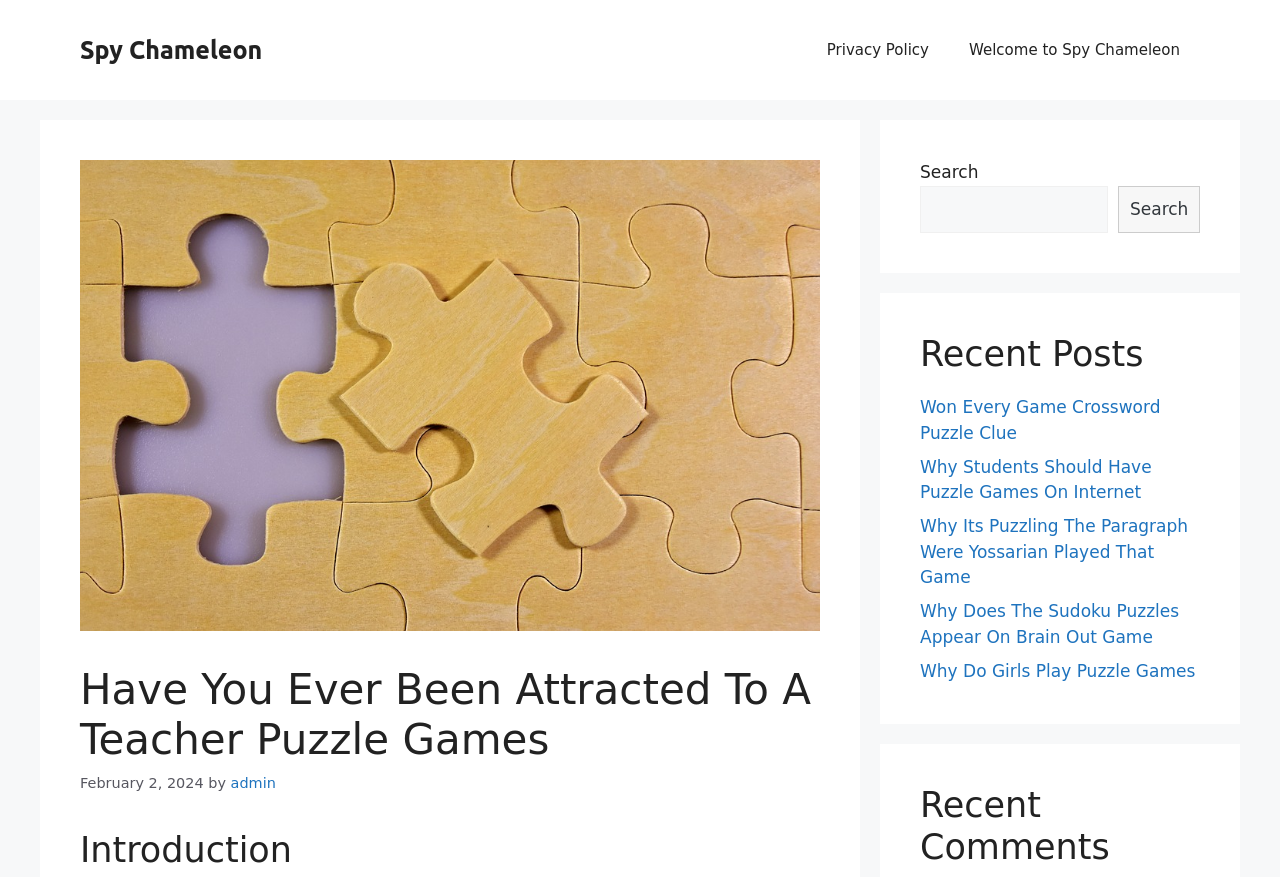Please specify the bounding box coordinates of the region to click in order to perform the following instruction: "view about page".

None